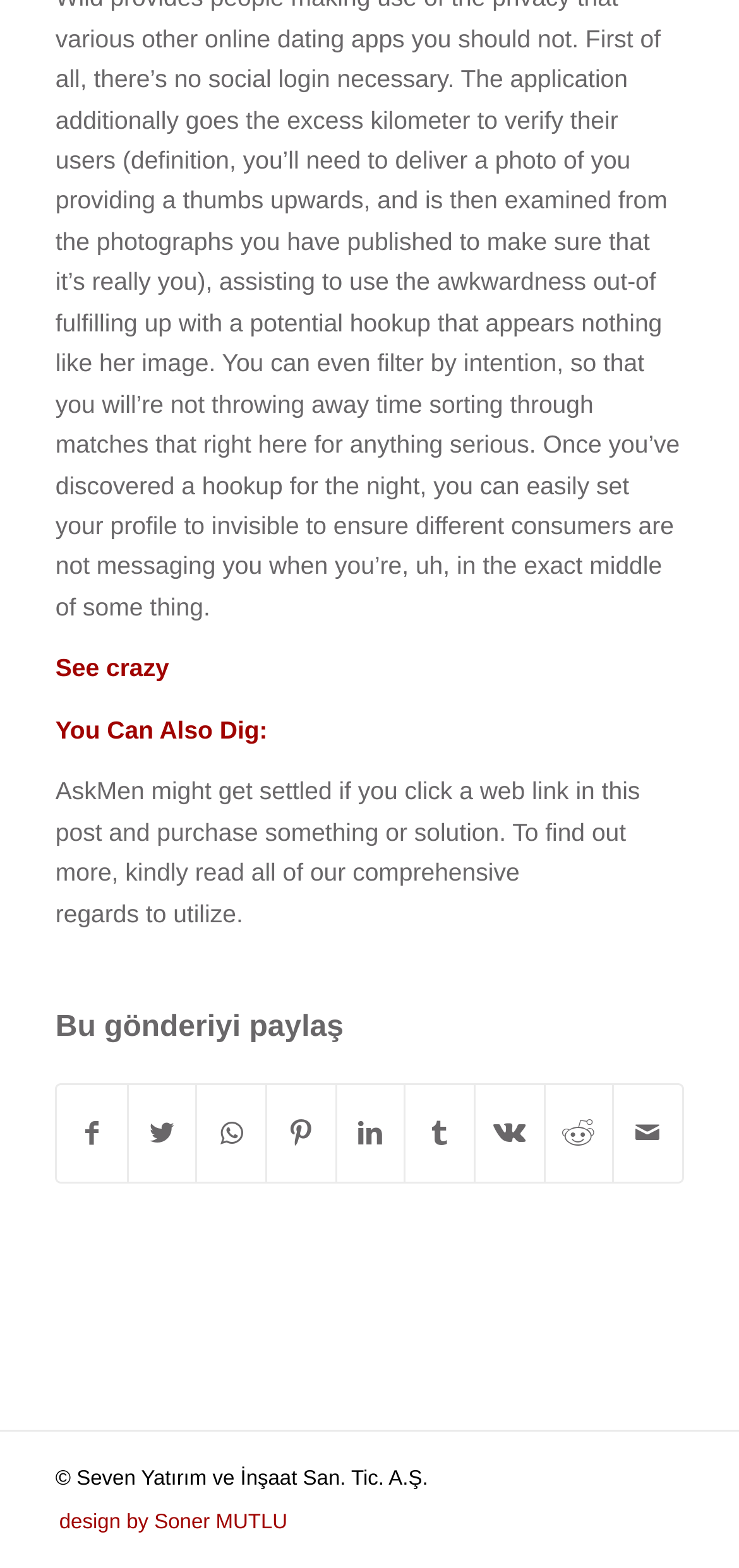Please locate the bounding box coordinates for the element that should be clicked to achieve the following instruction: "Share on Twitter". Ensure the coordinates are given as four float numbers between 0 and 1, i.e., [left, top, right, bottom].

[0.174, 0.692, 0.265, 0.754]